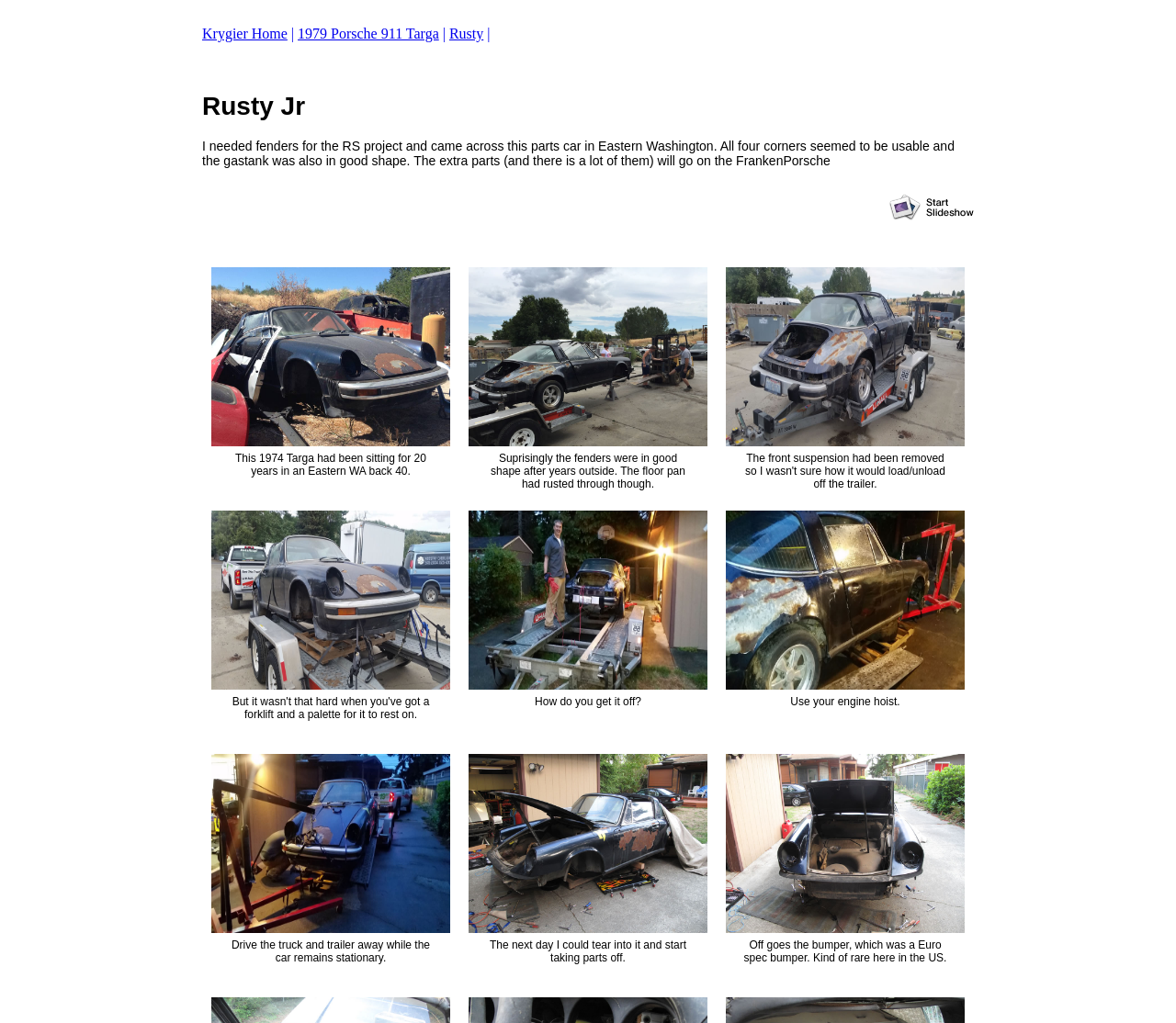Determine the bounding box coordinates of the section I need to click to execute the following instruction: "View 1979 Porsche 911 Targa". Provide the coordinates as four float numbers between 0 and 1, i.e., [left, top, right, bottom].

[0.253, 0.025, 0.373, 0.04]